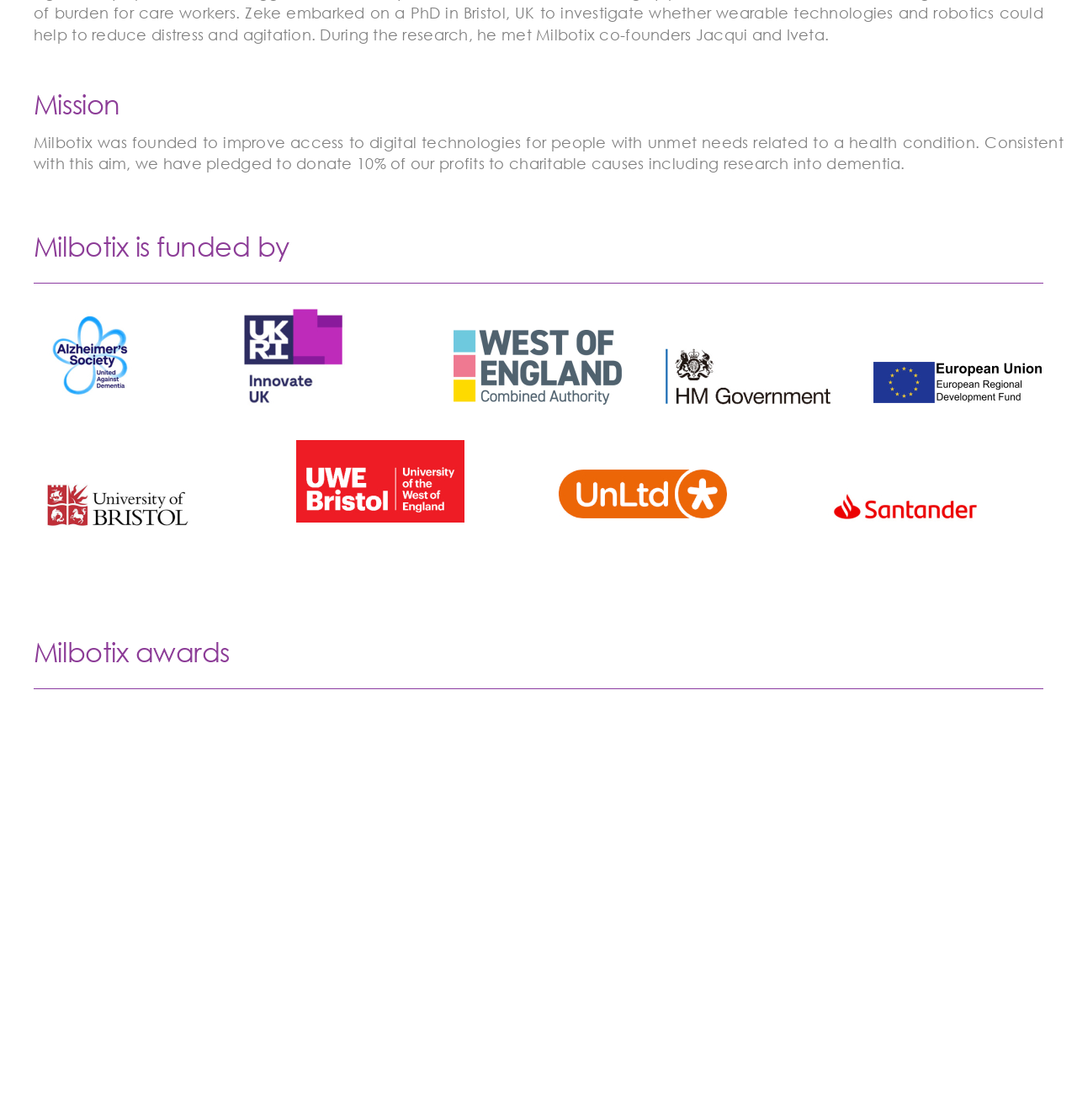How many organizations fund Milbotix?
Based on the image, respond with a single word or phrase.

5